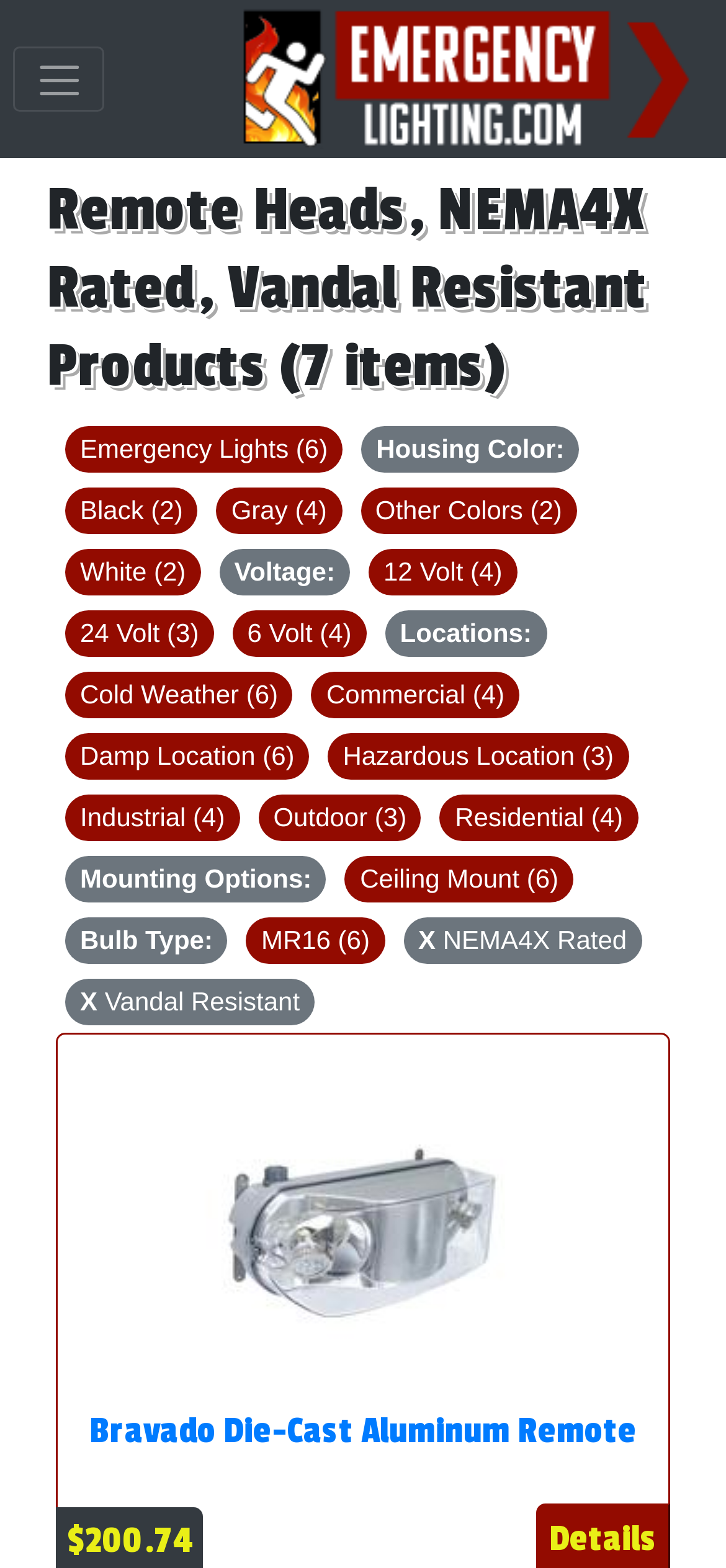Determine the bounding box coordinates of the clickable area required to perform the following instruction: "Choose 12 Volt option". The coordinates should be represented as four float numbers between 0 and 1: [left, top, right, bottom].

[0.508, 0.35, 0.712, 0.379]